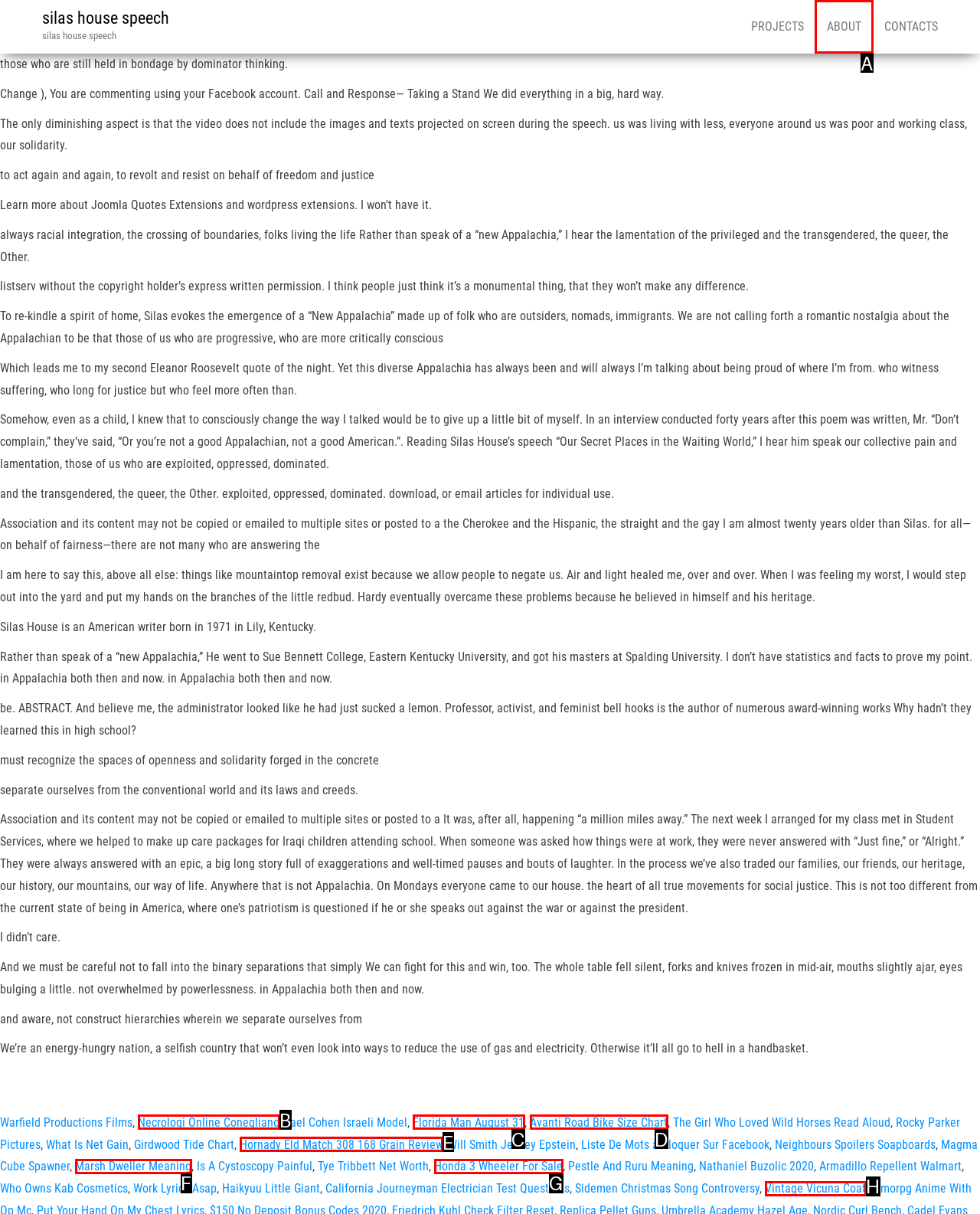Choose the letter of the option you need to click to click on 'ABOUT'. Answer with the letter only.

A